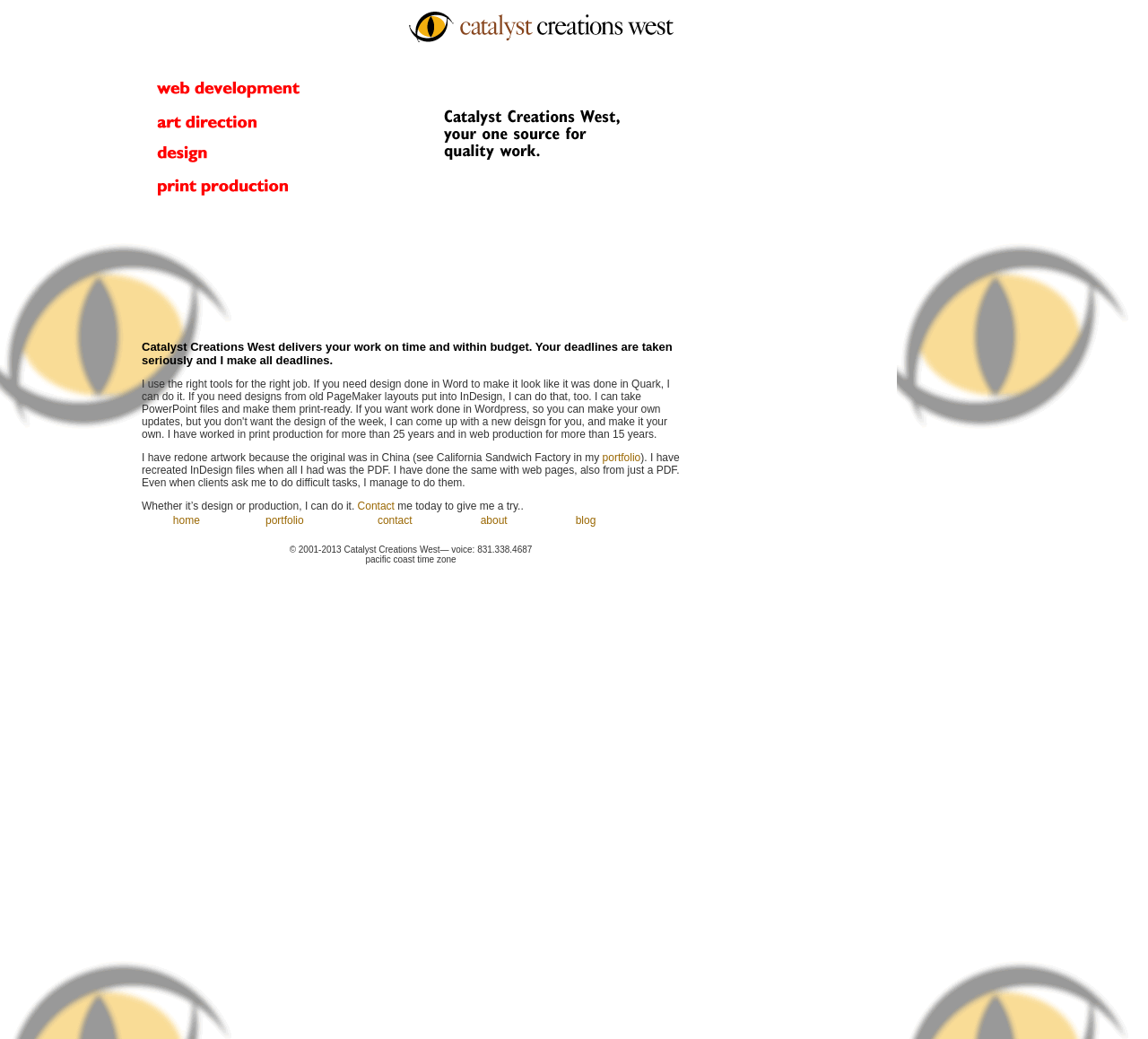Summarize the webpage with a detailed and informative caption.

The webpage is for Catalyst Creations West, a deadline-driven production and design company. At the top of the page, there are five images aligned horizontally, taking up the full width of the page. Below these images, there is a row with a logo of the company, "Catalyst Creations West", on the left, and an empty cell on the right.

The main content of the page is divided into several sections. The first section is a paragraph of text that describes the company's mission and services. It mentions that the company delivers work on time and within budget, takes deadlines seriously, and uses the right tools for the job. The text also highlights the company's experience in print and web production.

Below this section, there is a row of links to different parts of the website, including "home", "portfolio", "contact", "about", and "blog". Each link is separated by a small gap.

At the bottom of the page, there is a copyright notice that reads "© 2001-2013 Catalyst Creations West" along with a phone number and time zone.